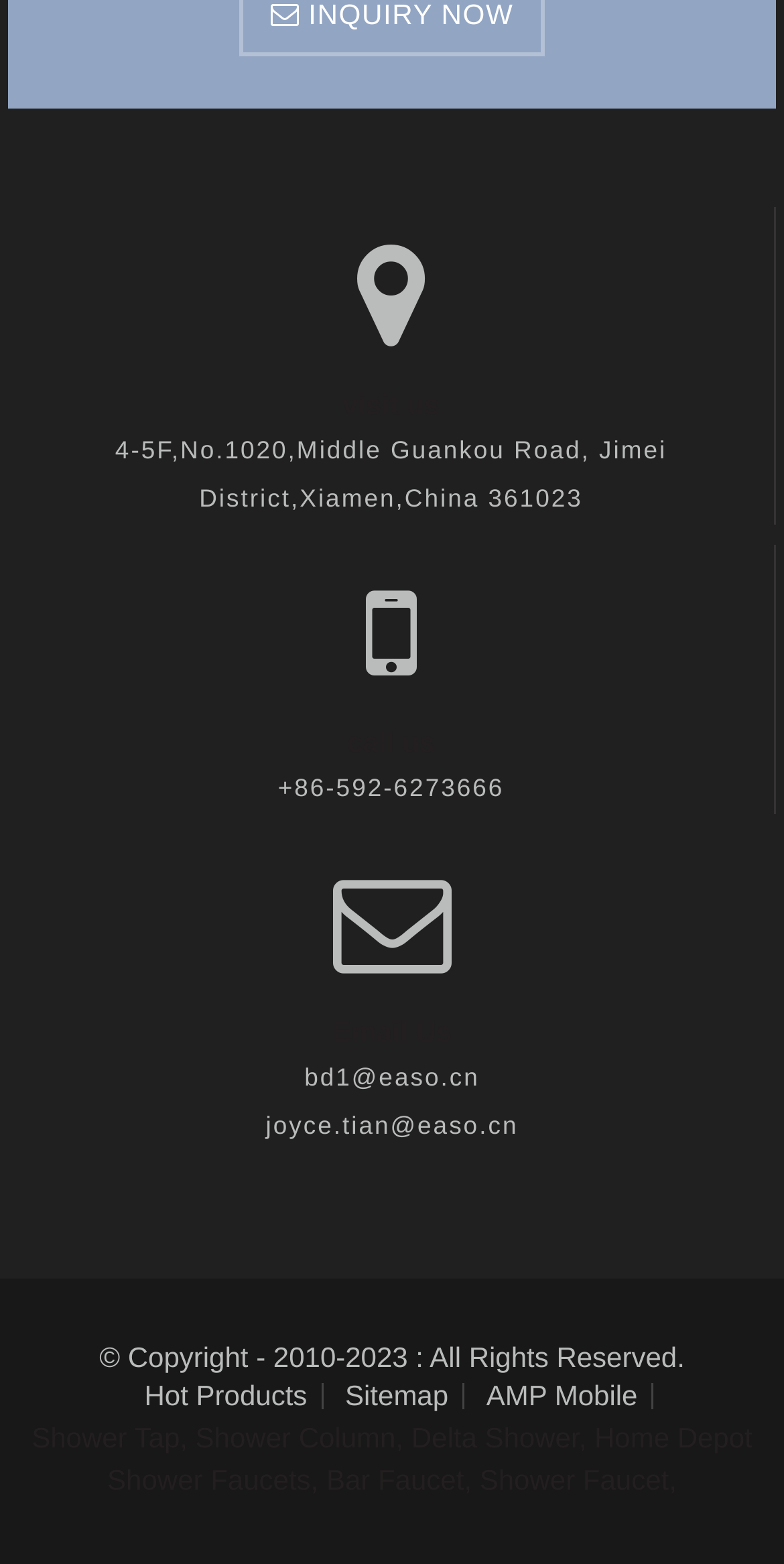What is the phone number of the company?
Answer the question with as much detail as you can, using the image as a reference.

I found the phone number by looking at the static text element with the bounding box coordinates [0.354, 0.495, 0.643, 0.513] which contains the phone number.